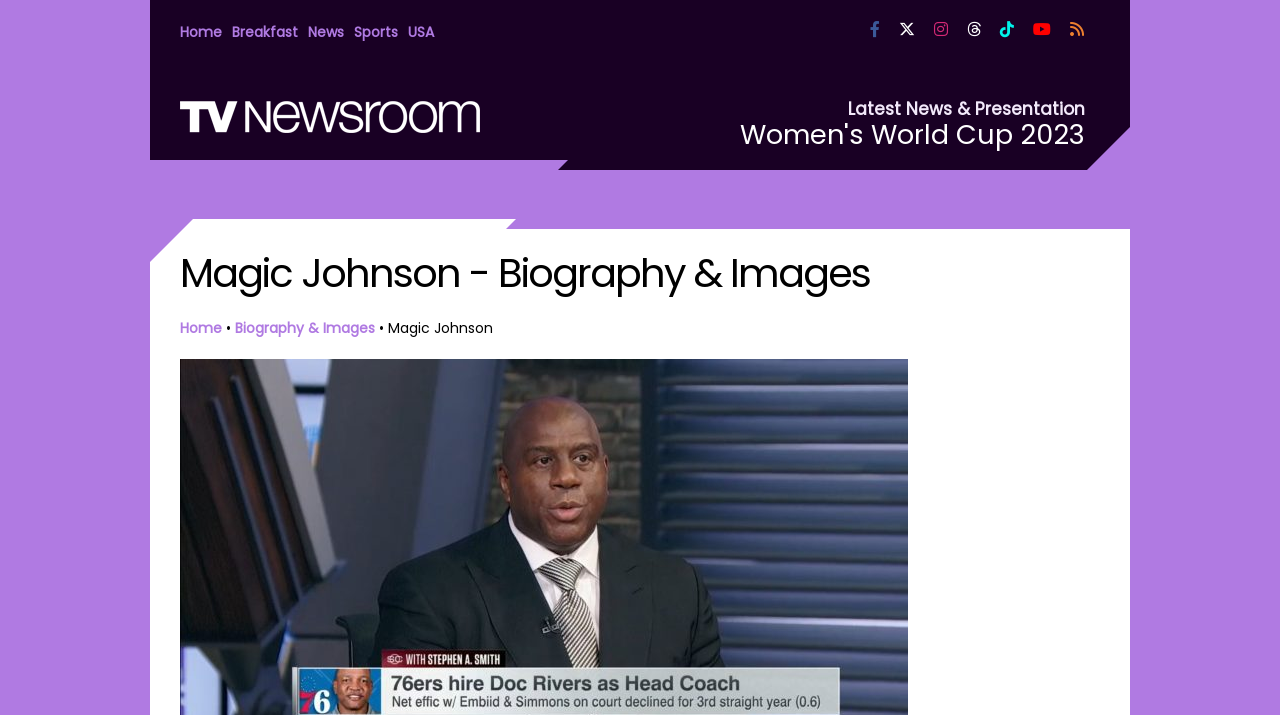Please identify the bounding box coordinates of the element that needs to be clicked to execute the following command: "visit TV Newsroom". Provide the bounding box using four float numbers between 0 and 1, formatted as [left, top, right, bottom].

[0.141, 0.166, 0.375, 0.194]